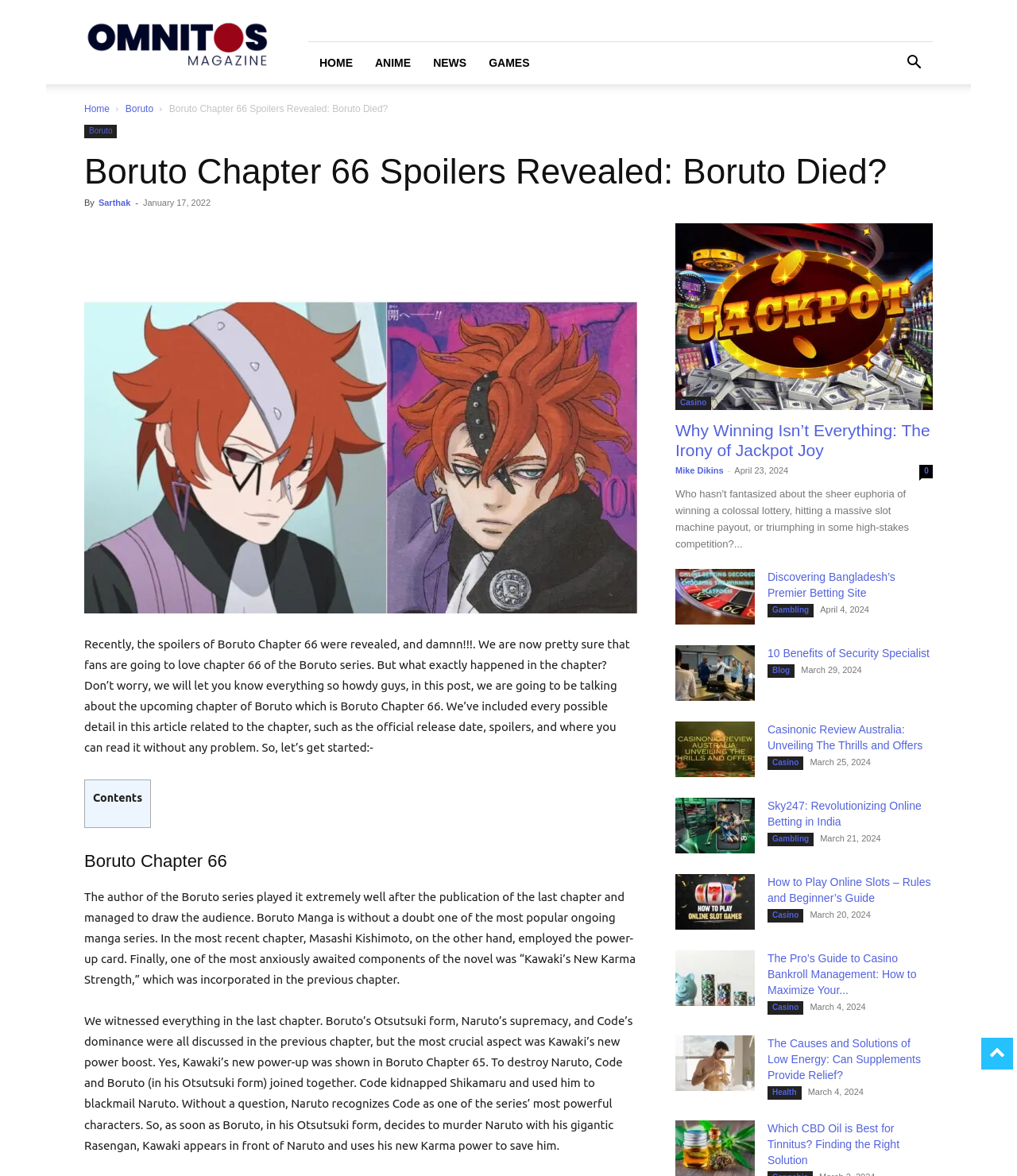Please specify the bounding box coordinates of the clickable section necessary to execute the following command: "Click on HOME".

[0.303, 0.036, 0.358, 0.072]